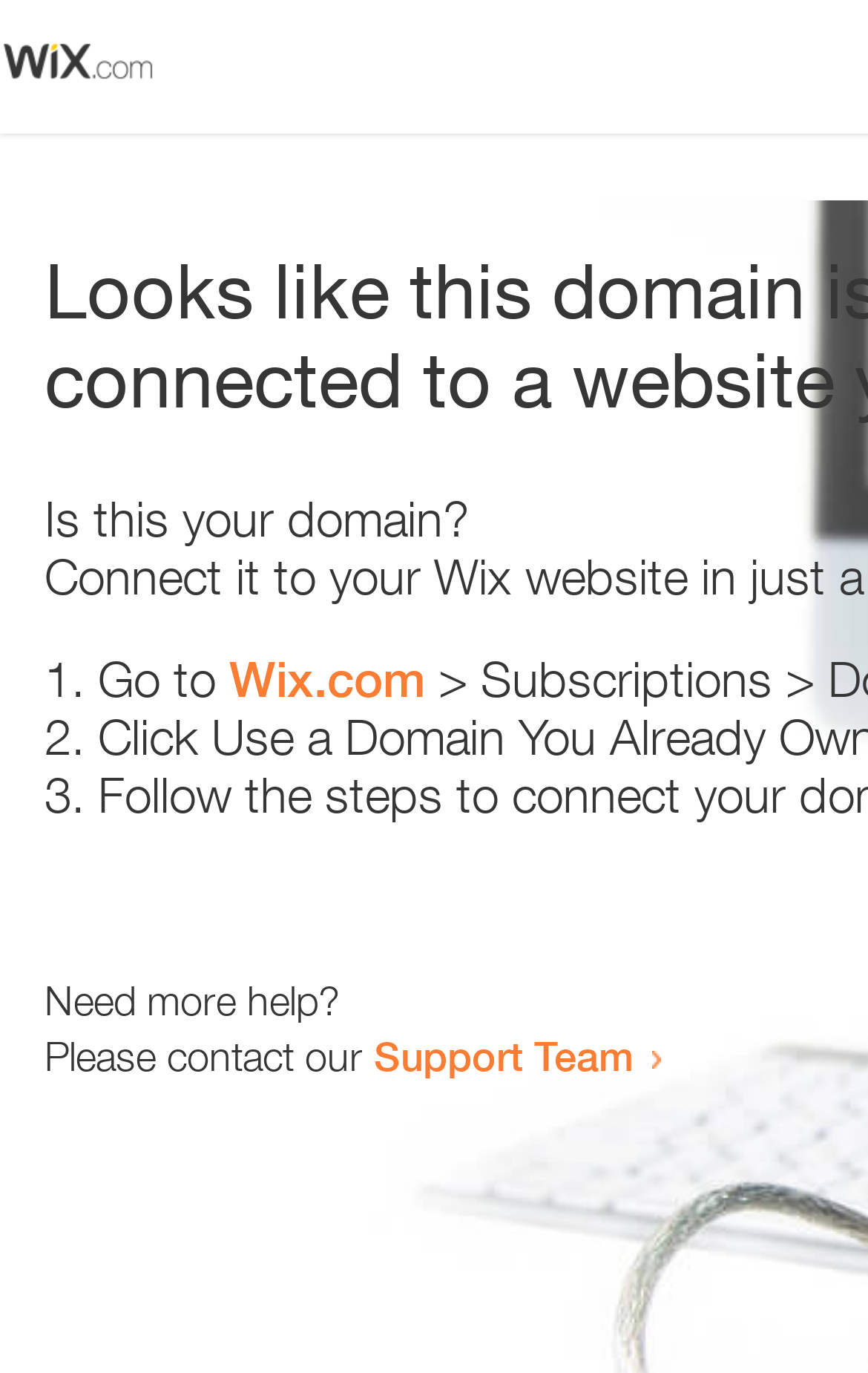Identify the bounding box coordinates for the UI element described as: "Wix.com".

[0.264, 0.474, 0.49, 0.516]